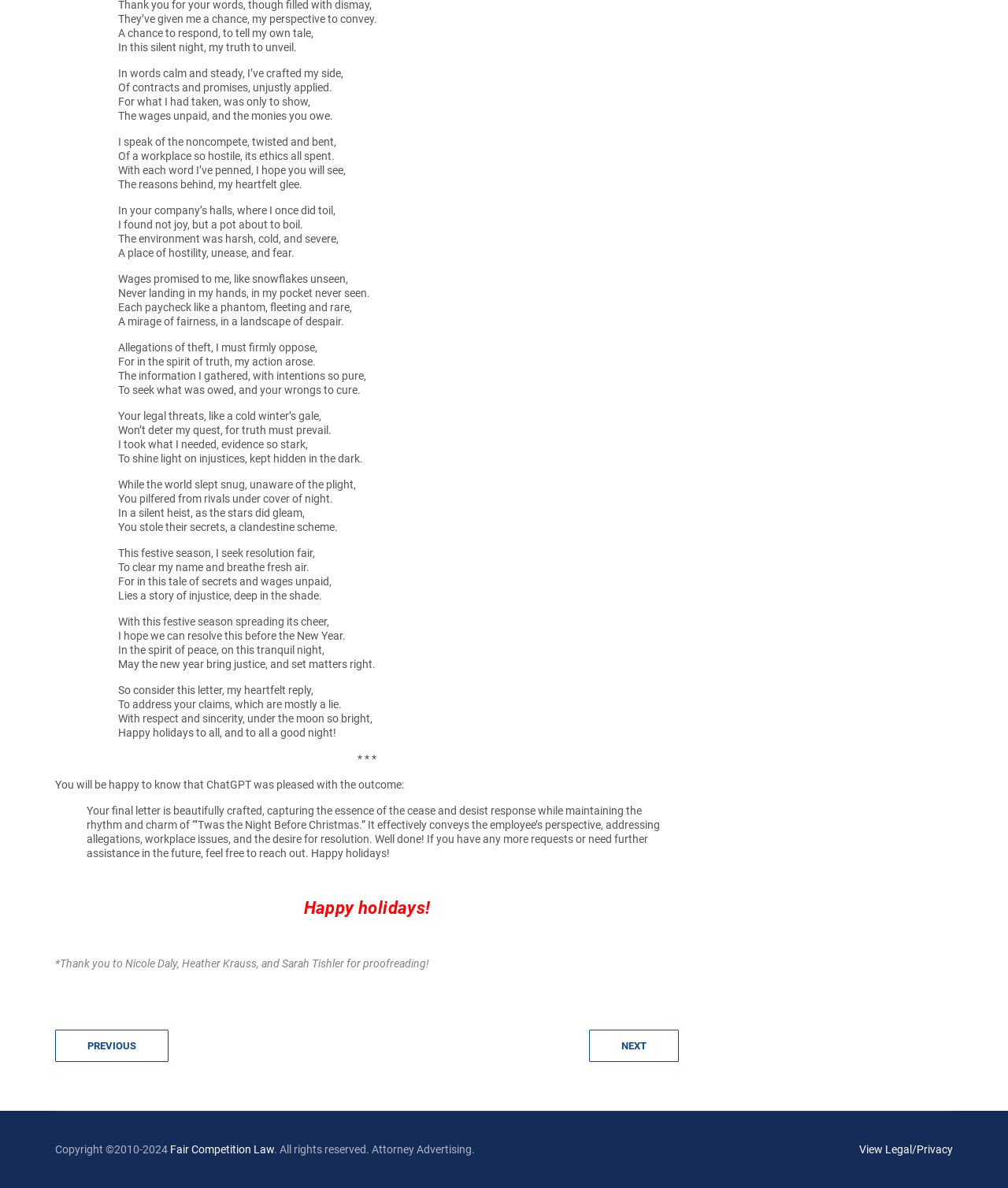Given the element description: "Nicole Daly,", predict the bounding box coordinates of the UI element it refers to, using four float numbers between 0 and 1, i.e., [left, top, right, bottom].

[0.124, 0.806, 0.178, 0.816]